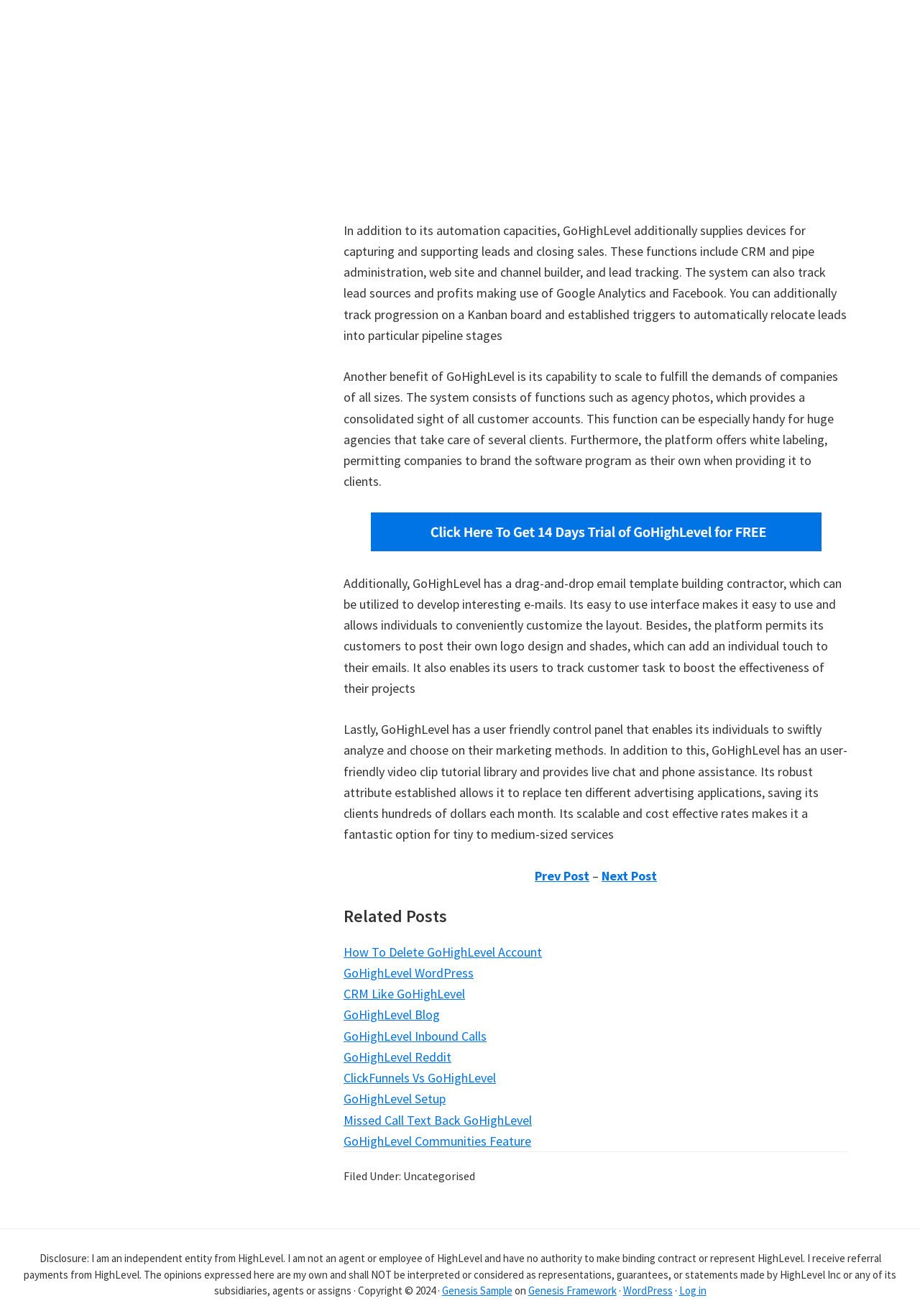Determine the bounding box coordinates of the area to click in order to meet this instruction: "Click on 'Genesis Framework'".

[0.574, 0.975, 0.67, 0.986]